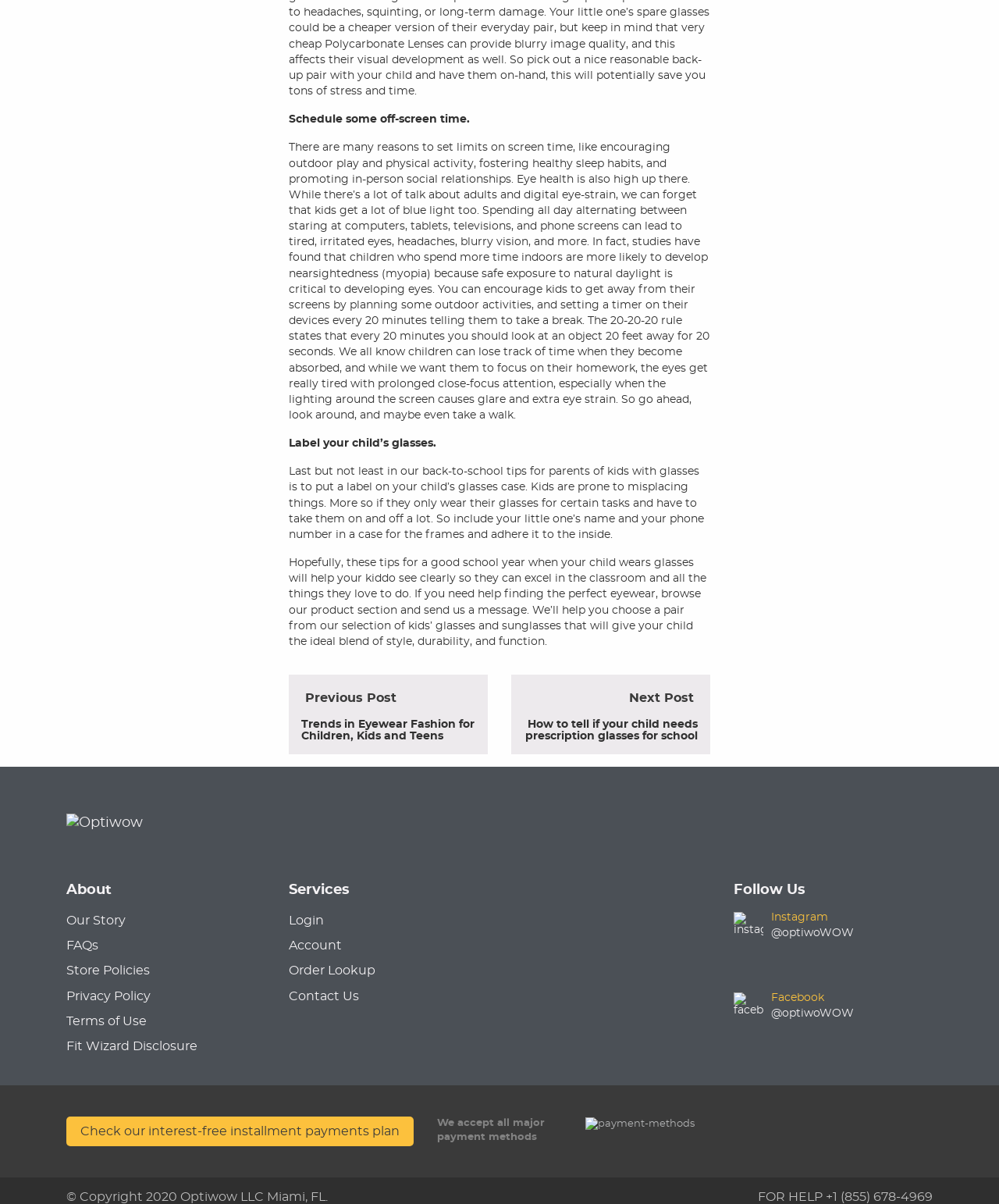What is the 20-20-20 rule?
Make sure to answer the question with a detailed and comprehensive explanation.

According to the webpage, the 20-20-20 rule is a guideline for taking breaks when working on devices, which involves looking at an object 20 feet away for 20 seconds every 20 minutes to reduce eye strain.